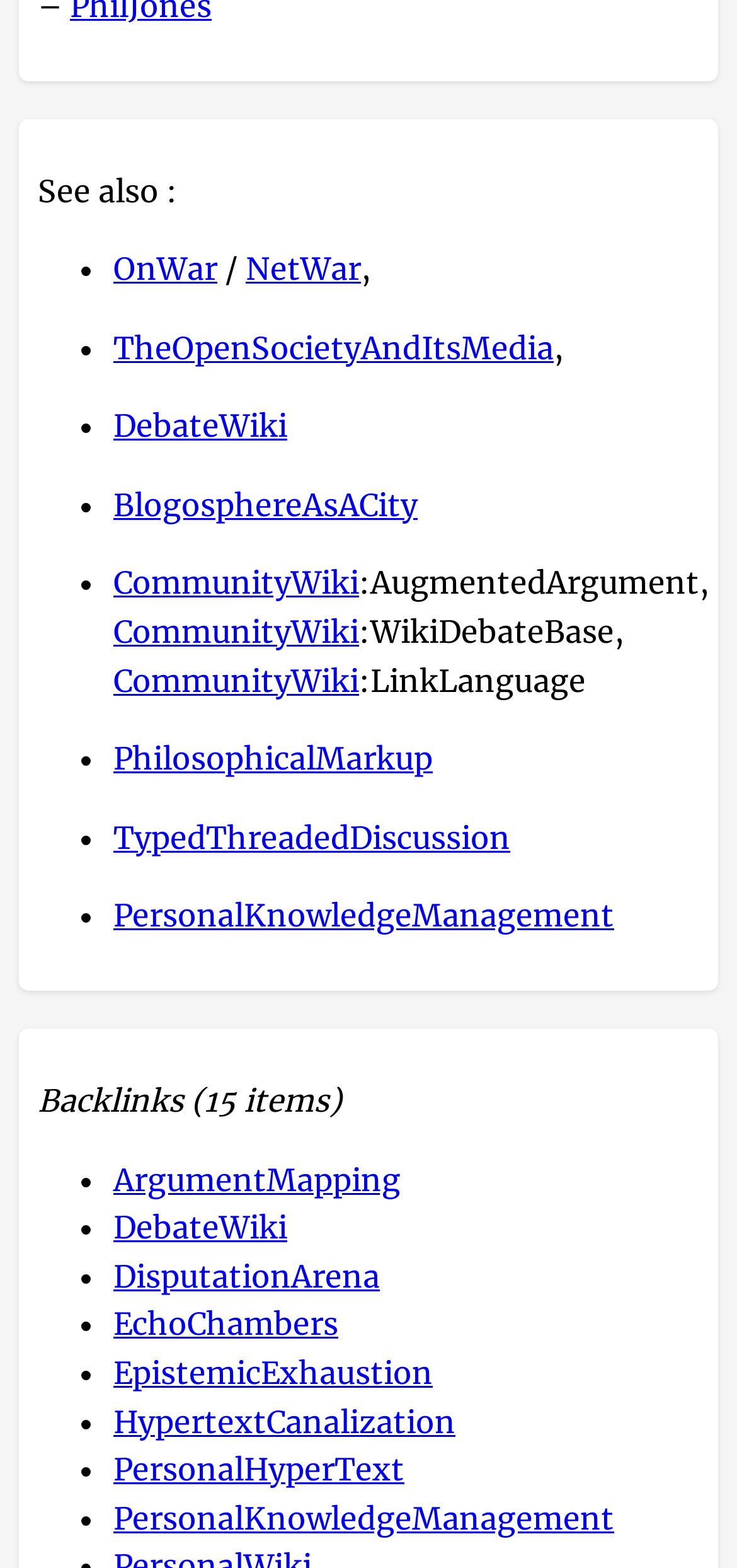Using the details from the image, please elaborate on the following question: What is the last link in the list?

The last link in the list is 'PersonalKnowledgeManagement' which is located at the bottom of the list, indicated by the list marker '•' and has a bounding box coordinate of [0.154, 0.956, 0.833, 0.98].